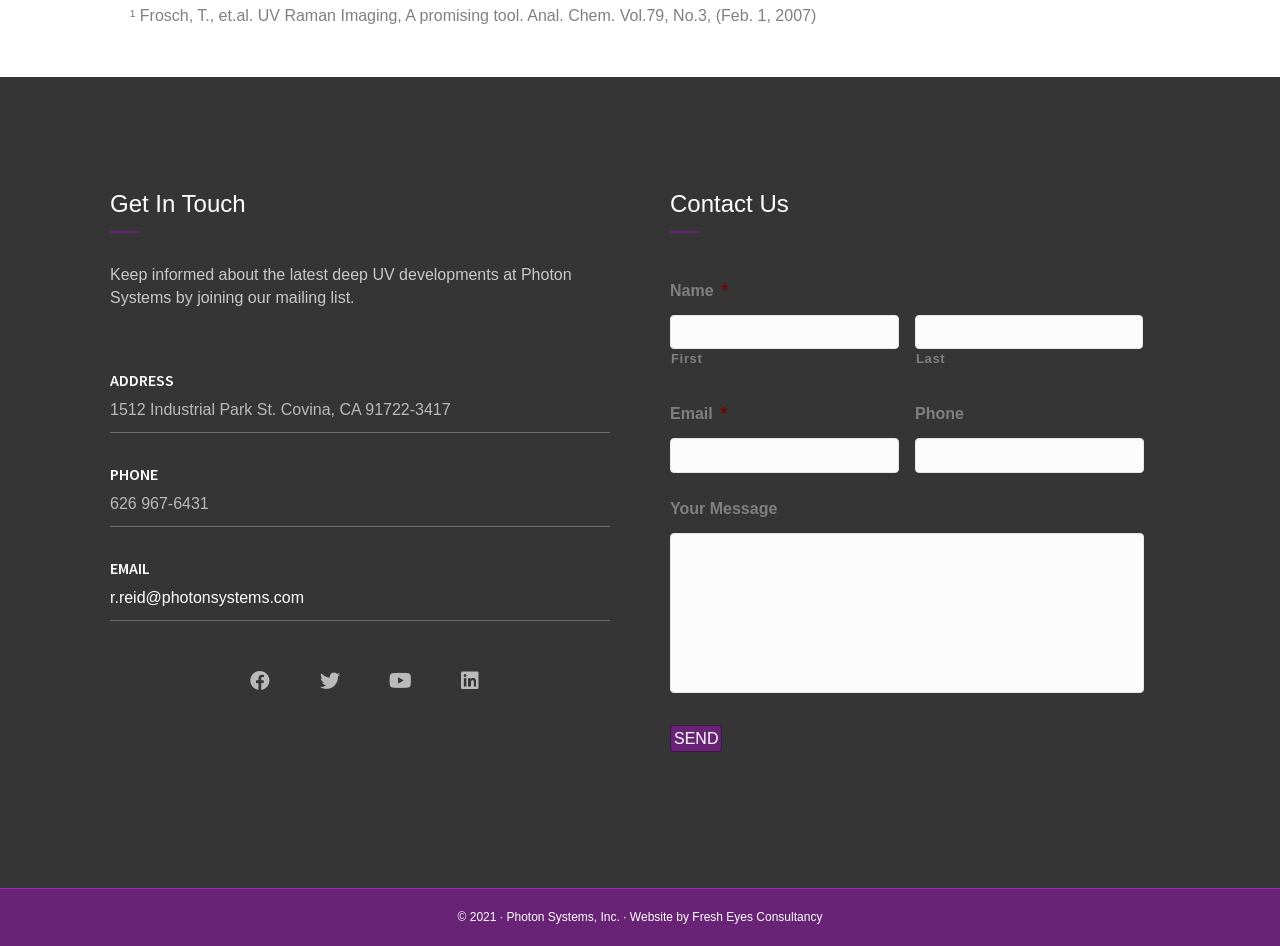What is the purpose of the 'Contact Us' section?
Provide a well-explained and detailed answer to the question.

I inferred the purpose of the 'Contact Us' section by looking at the elements within it. There are text boxes for 'Name', 'Email', 'Phone', and 'Your Message', as well as a 'SEND' button. This suggests that the purpose of this section is to send a message to the company.